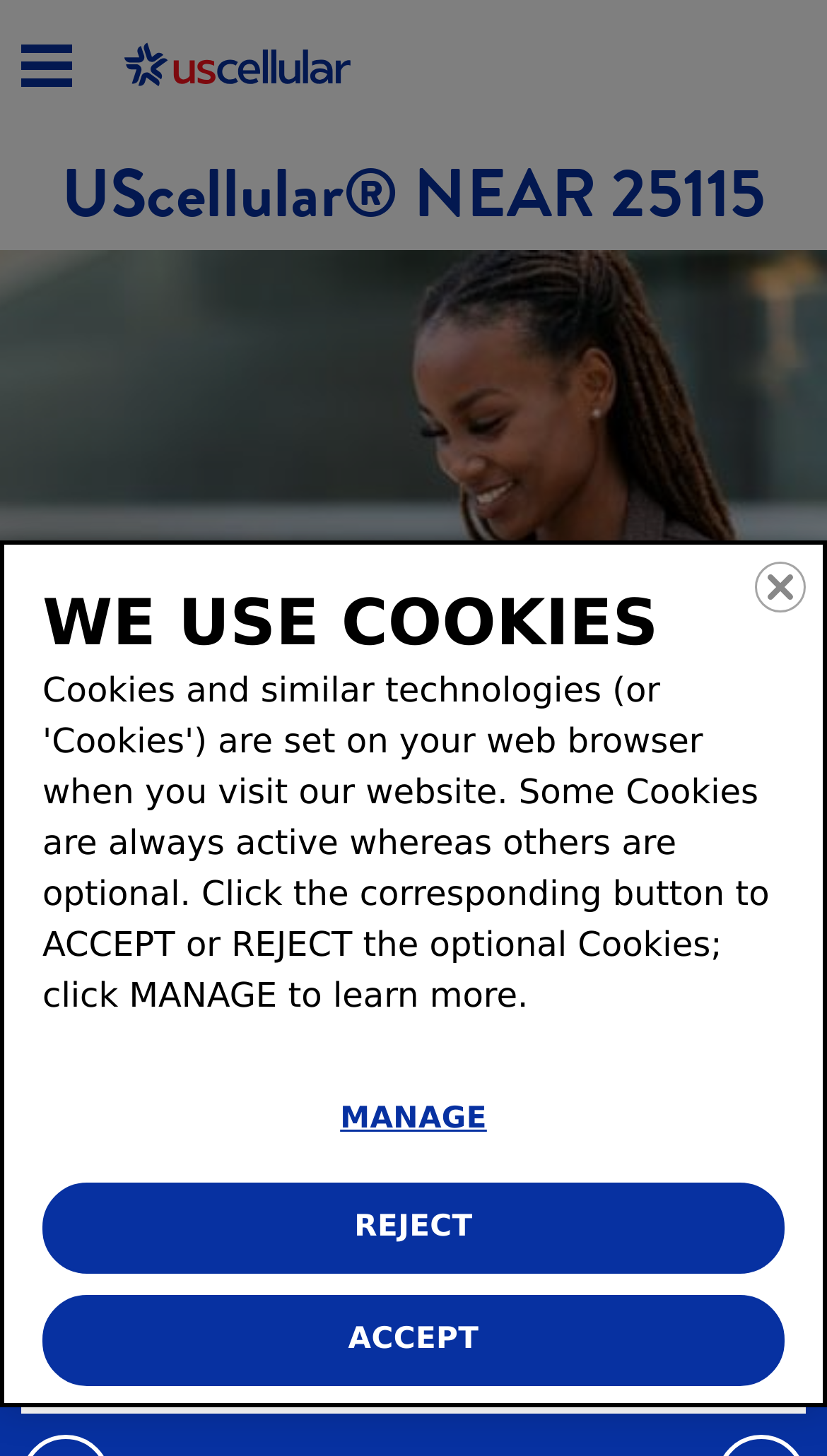Using the format (top-left x, top-left y, bottom-right x, bottom-right y), and given the element description, identify the bounding box coordinates within the screenshot: Schedule an Appointment

[0.282, 0.751, 0.718, 0.824]